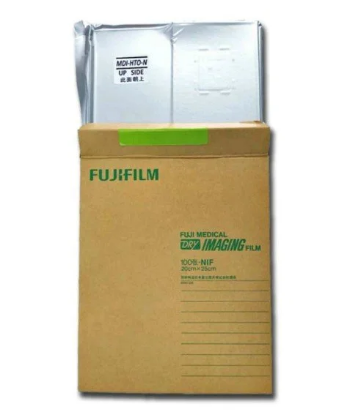Provide a comprehensive description of the image.

The image showcases a package of Fuji Medical Dry Imaging Film, specifically designed for medical imaging applications. The packaging is a combination of a brown carton box featuring a clear label that prominently displays the brand name "FUJIFILM" in green letters. The box contains a stack of the imaging sheets, which are visible slightly at the top, with a silver protective covering that indicates the orientation with the label "UP SIDE." This product comes in a size of 8″ x 10″ or 20 x 25 cm, with a total of 100 sheets included. It is intended for use in conjunction with Fuji's Drypix series of printers, known for delivering high-quality images with neutral tones, akin to those produced by traditional wet processing methods. This packaging reflects the contemporary design typically associated with medical supplies, emphasizing the brand's reliability and precision in the field of medical imaging.